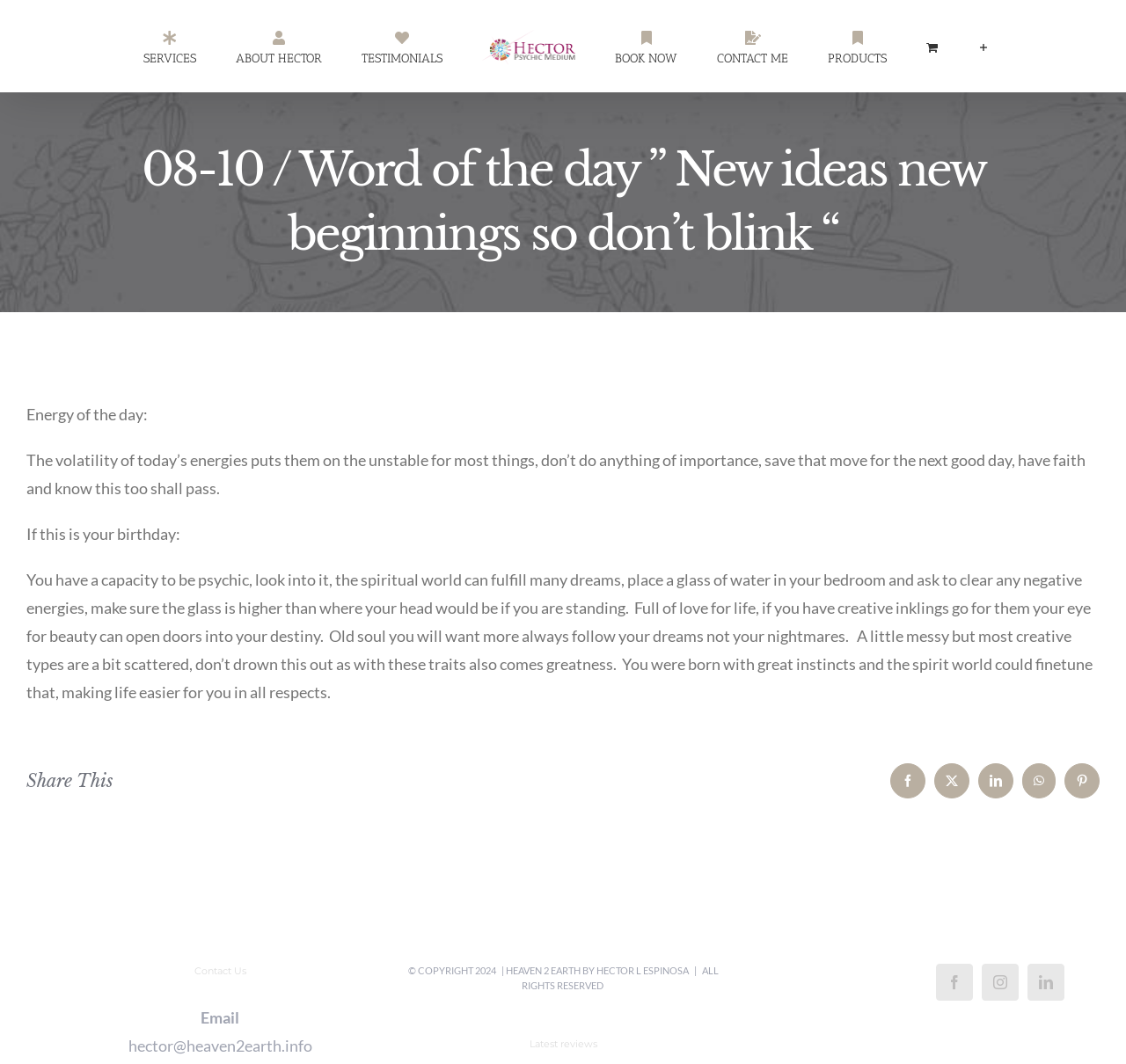Please answer the following question using a single word or phrase: 
How many navigation menu items are there?

8